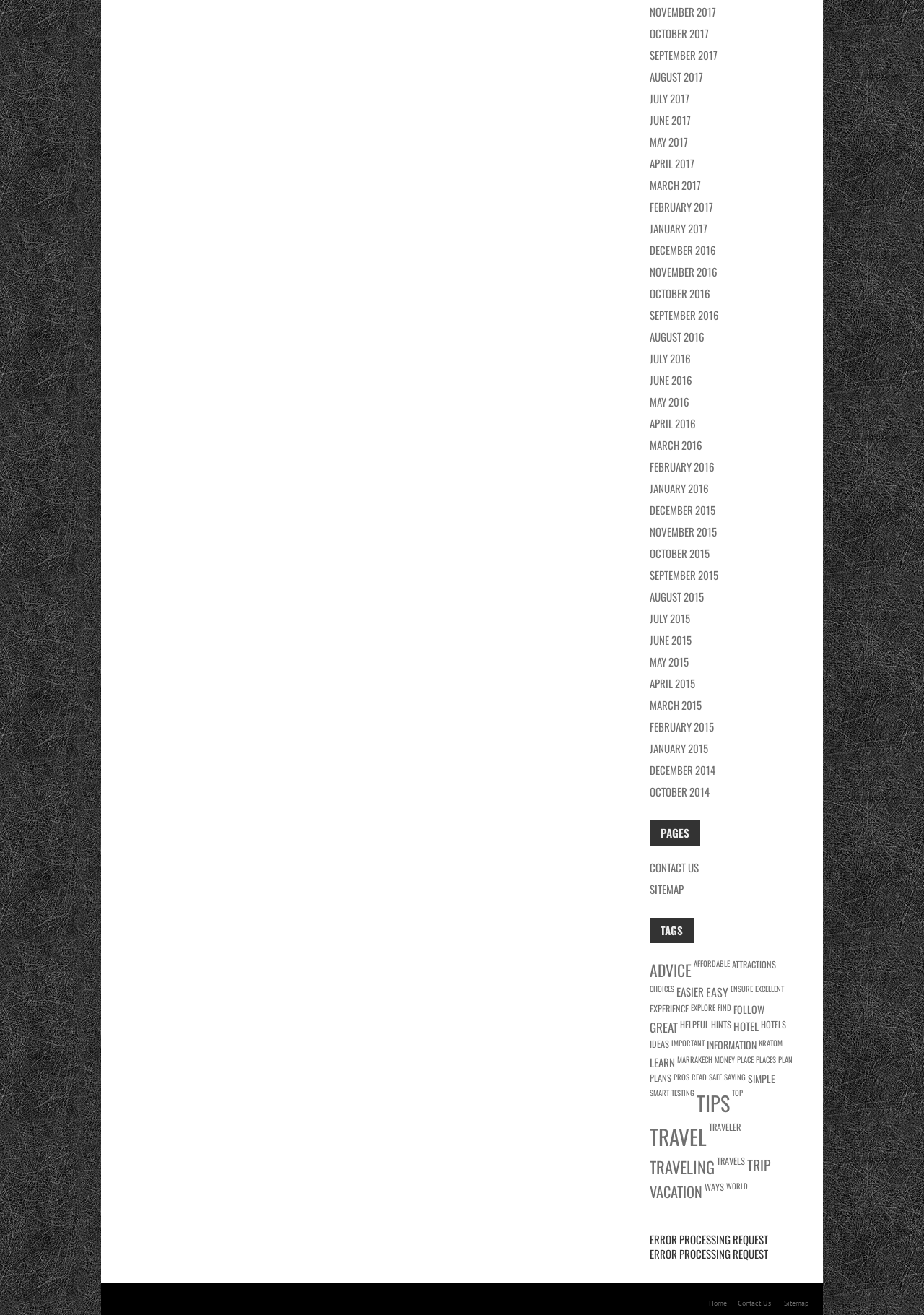Please mark the clickable region by giving the bounding box coordinates needed to complete this instruction: "Contact us through the link".

[0.703, 0.653, 0.756, 0.666]